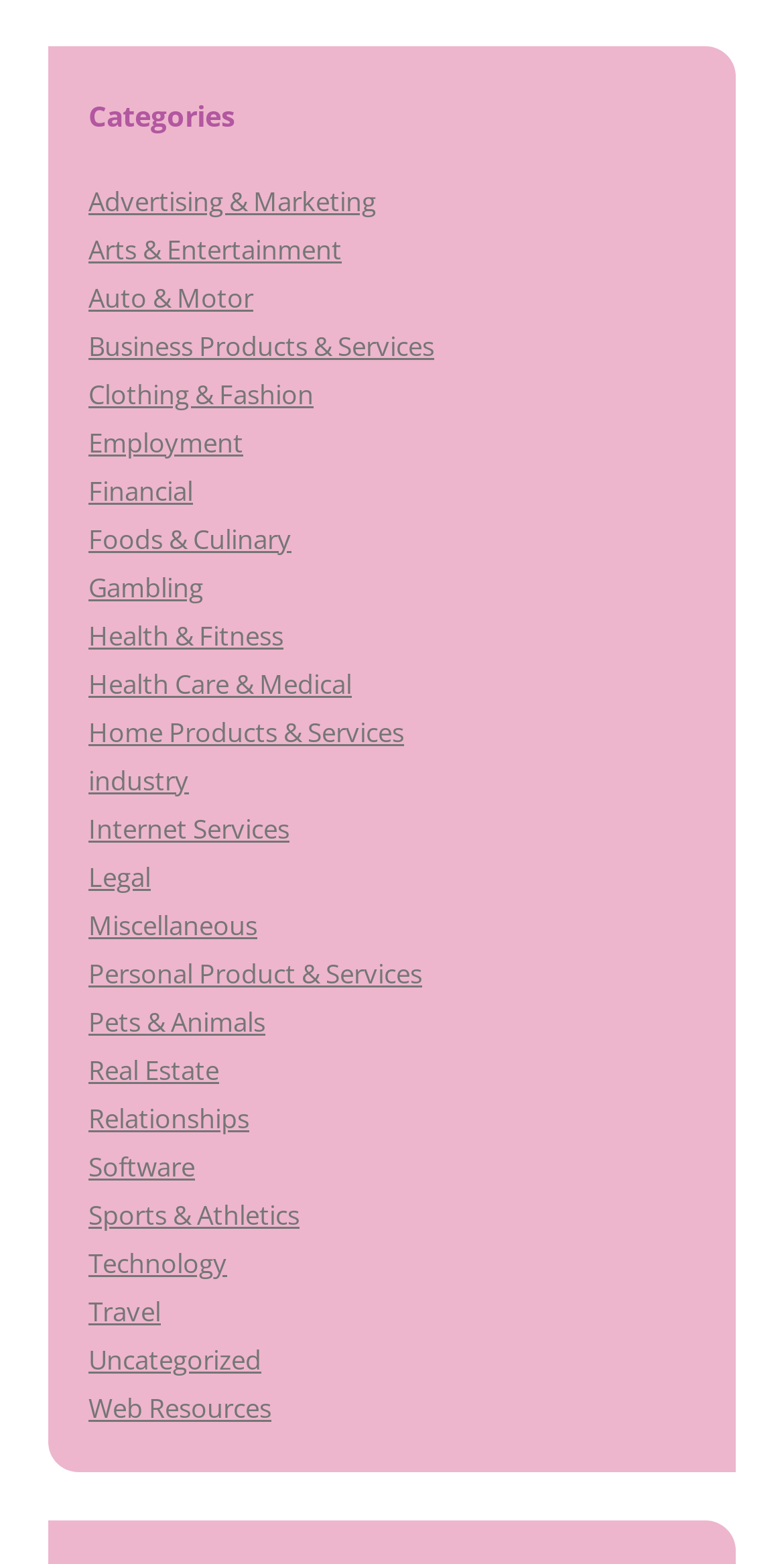Is there a category for 'Travel' on this webpage?
Please give a detailed and elaborate answer to the question.

Yes, there is a category for 'Travel' on this webpage, which is listed as a link with the text 'Travel'.